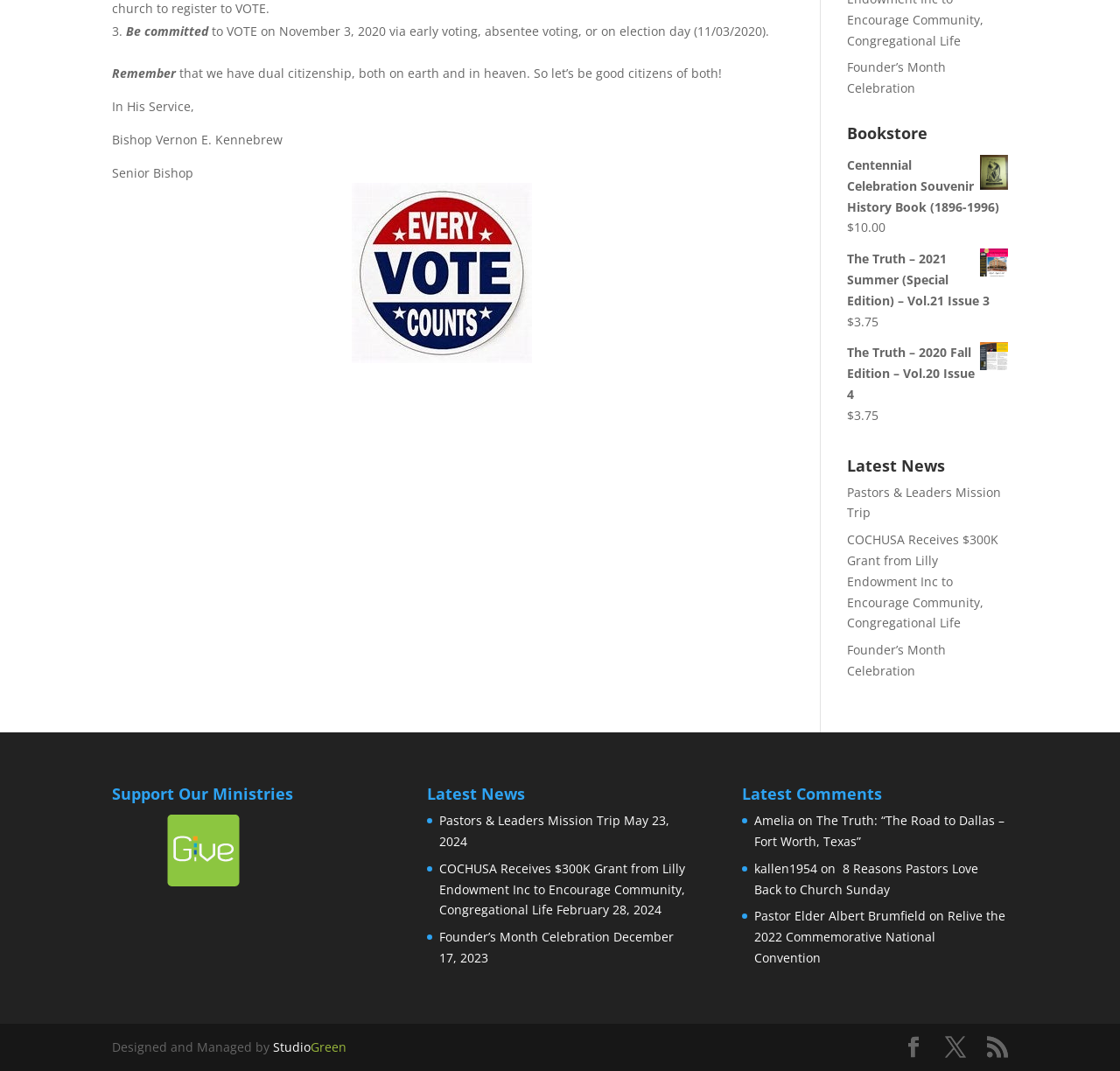Based on the element description Pastors & Leaders Mission Trip, identify the bounding box coordinates for the UI element. The coordinates should be in the format (top-left x, top-left y, bottom-right x, bottom-right y) and within the 0 to 1 range.

[0.392, 0.758, 0.554, 0.774]